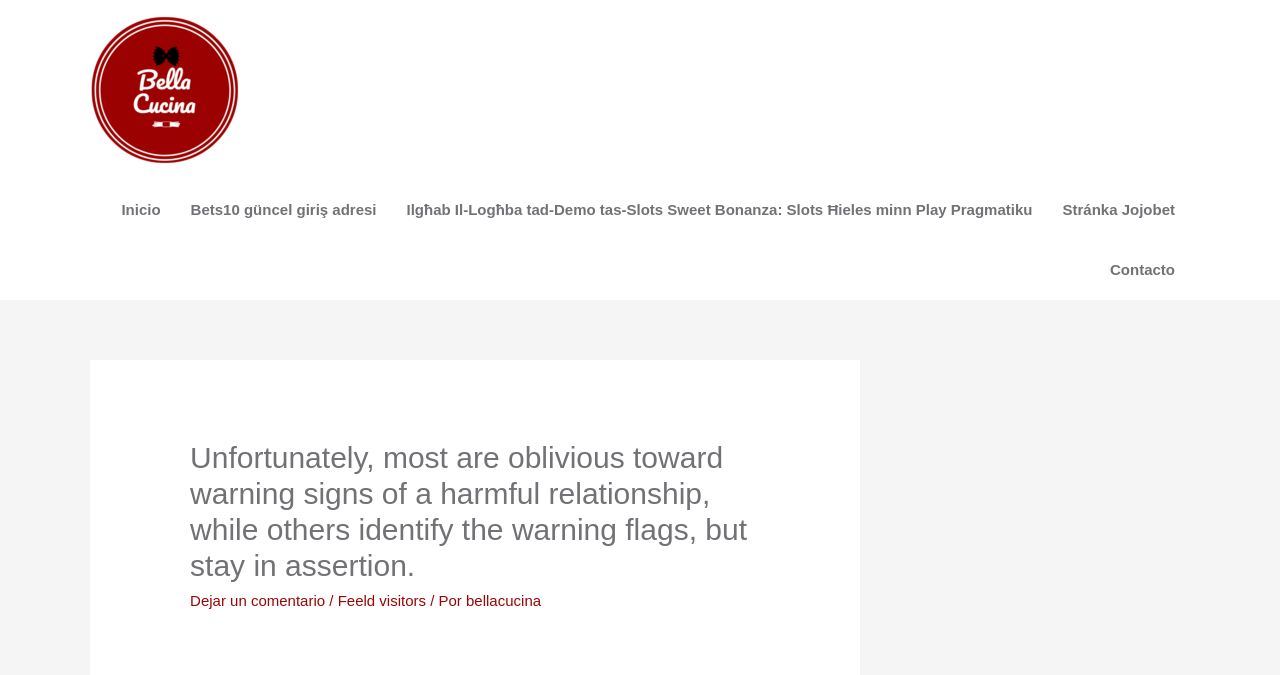Determine the bounding box coordinates of the UI element described by: "alt="bellacucina"".

[0.07, 0.118, 0.188, 0.144]